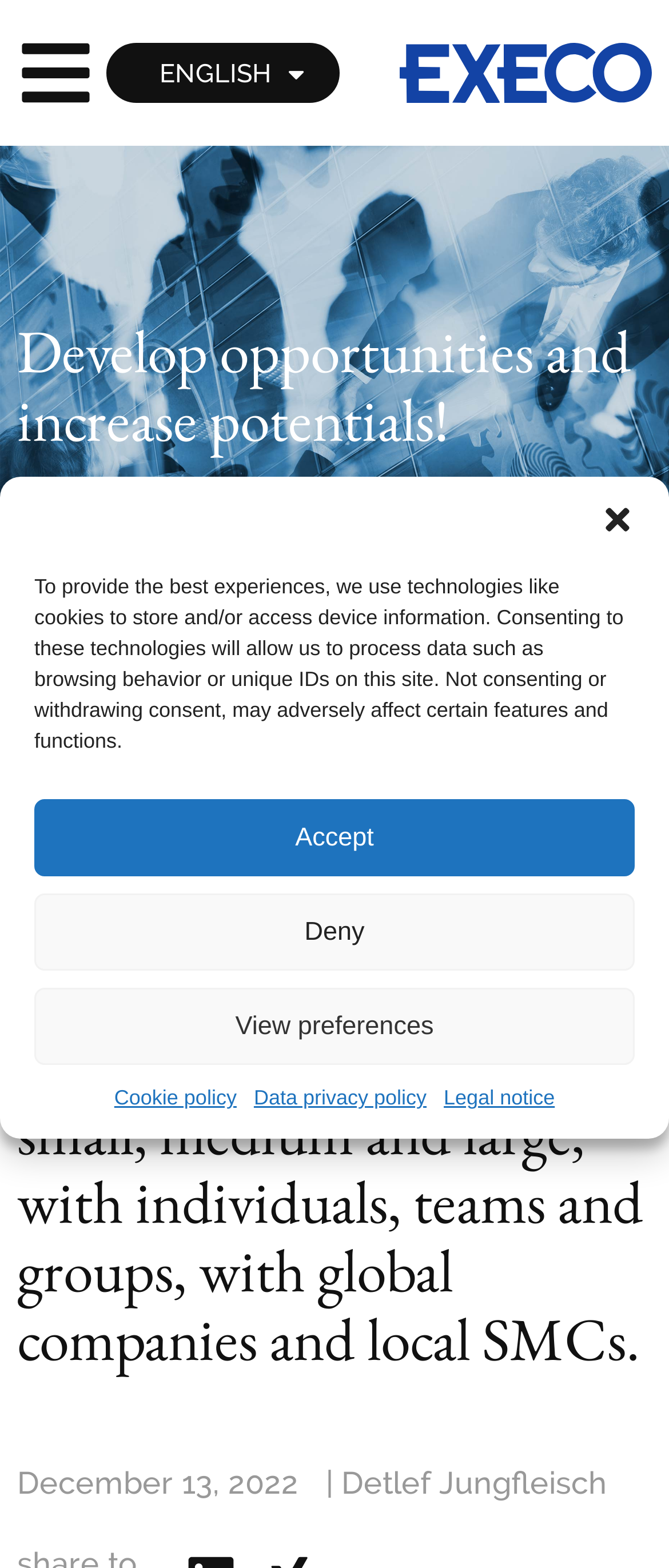What type of companies does the company work with?
Using the image as a reference, answer the question with a short word or phrase.

Small, medium, large